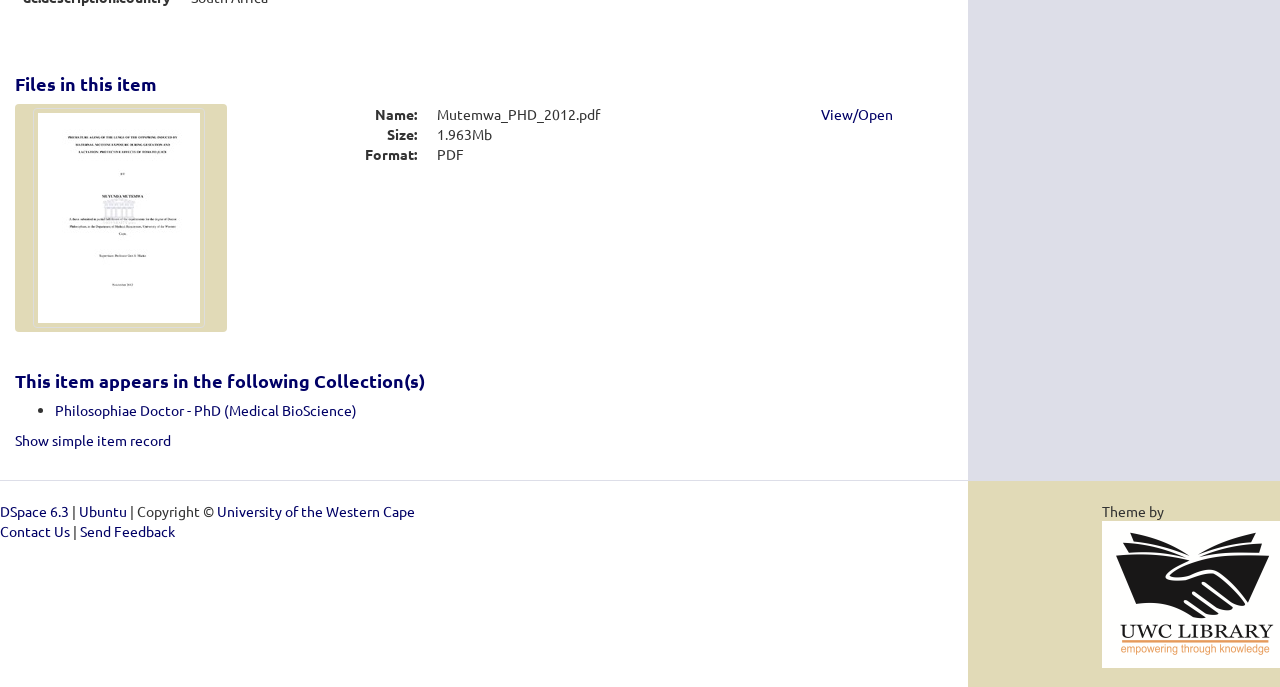Determine the bounding box coordinates for the area that needs to be clicked to fulfill this task: "View the file". The coordinates must be given as four float numbers between 0 and 1, i.e., [left, top, right, bottom].

[0.642, 0.152, 0.698, 0.178]